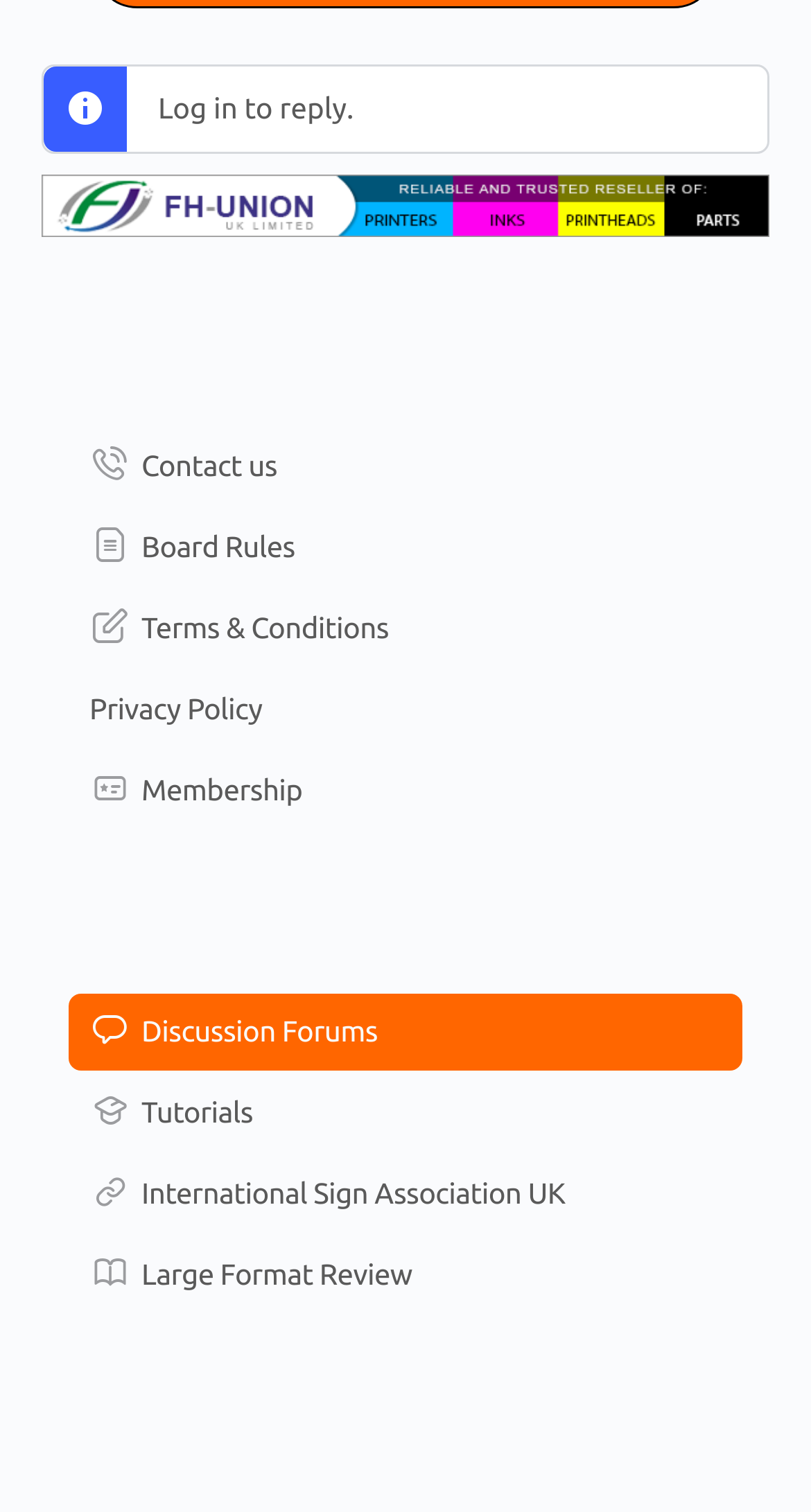Using the webpage screenshot, locate the HTML element that fits the following description and provide its bounding box: "Membership".

[0.085, 0.498, 0.915, 0.549]